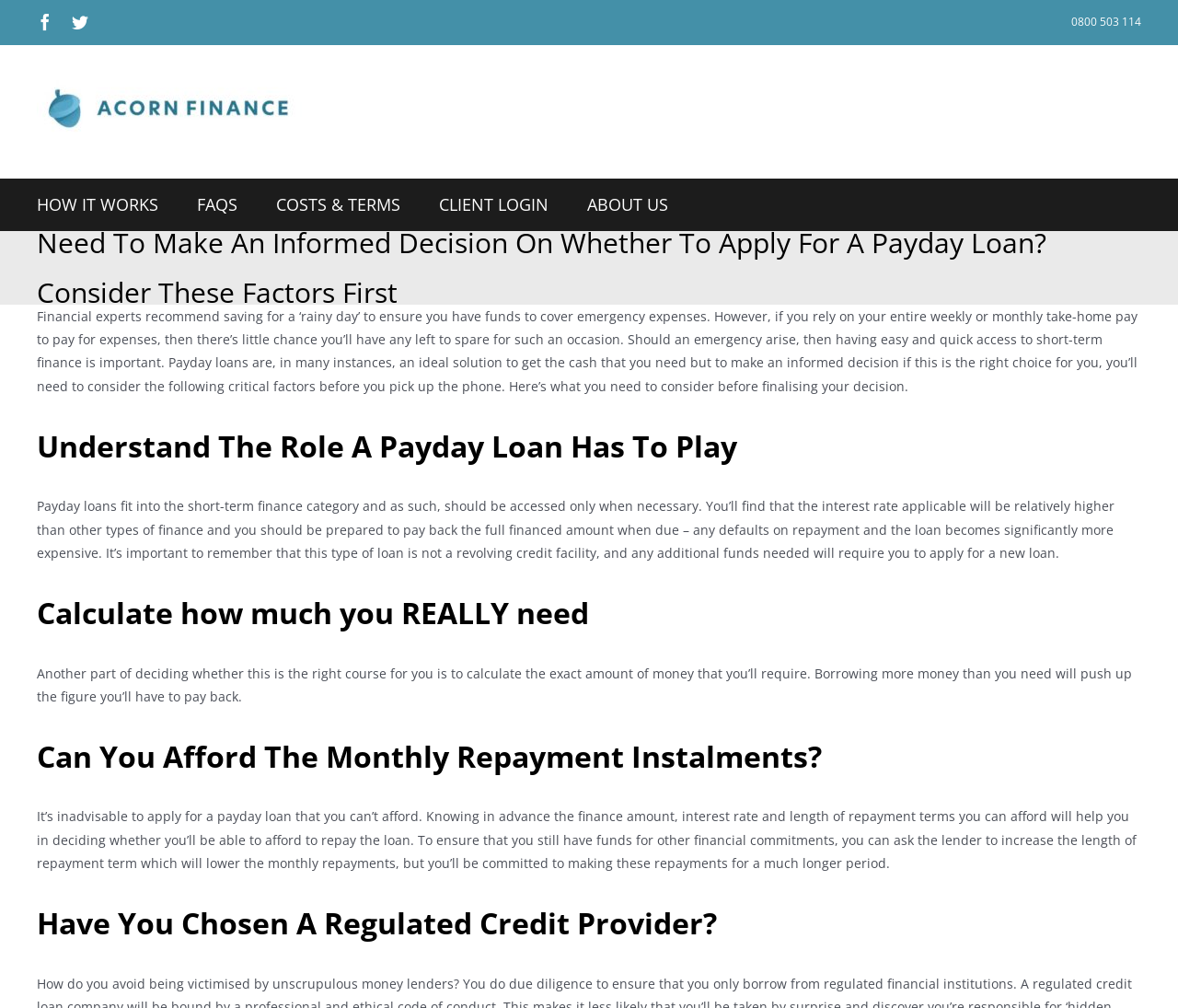Find the bounding box coordinates for the element that must be clicked to complete the instruction: "Click on Facebook link". The coordinates should be four float numbers between 0 and 1, indicated as [left, top, right, bottom].

[0.031, 0.014, 0.045, 0.03]